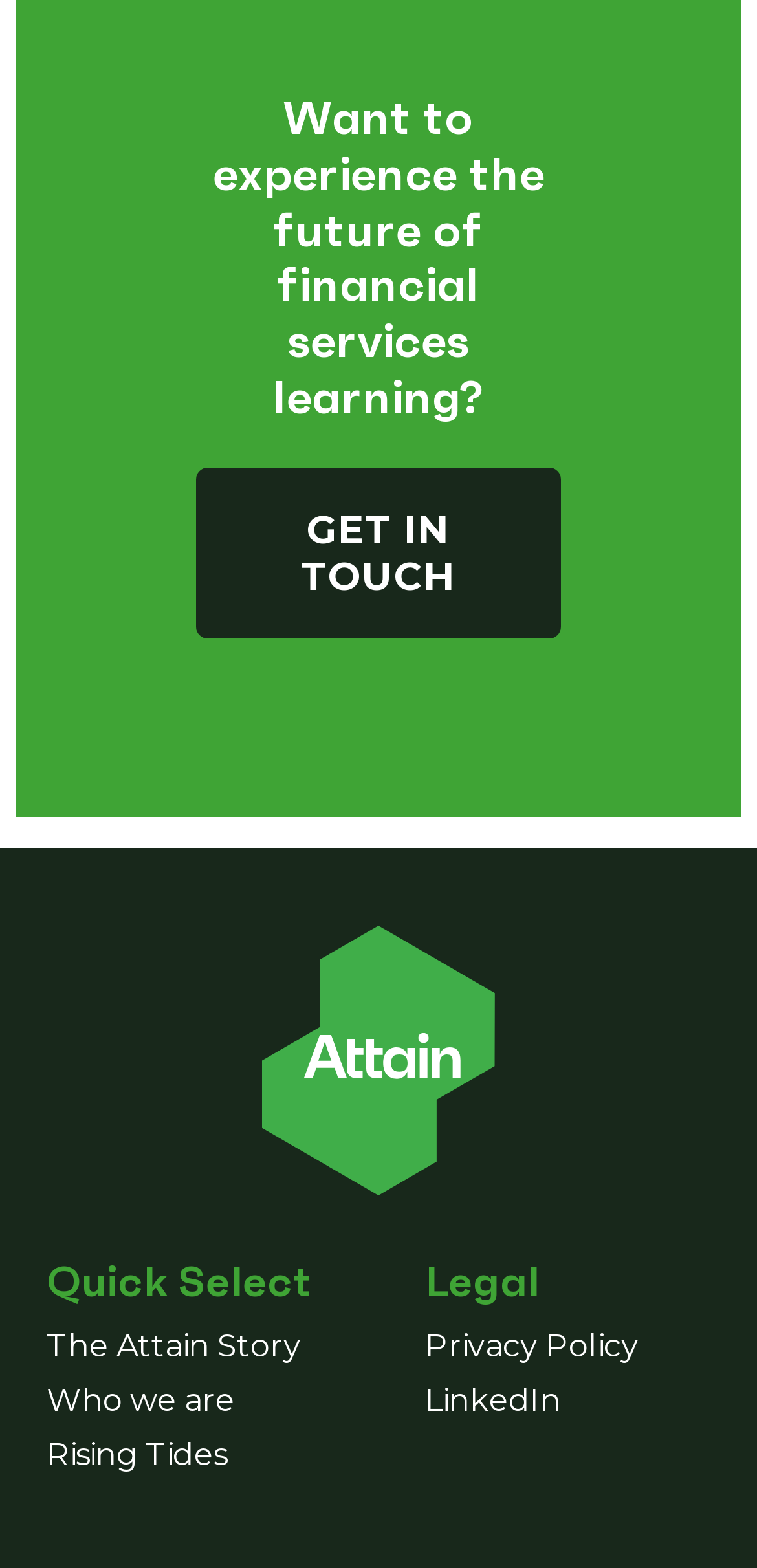What is the purpose of the 'GET IN TOUCH' link?
Using the screenshot, give a one-word or short phrase answer.

To contact